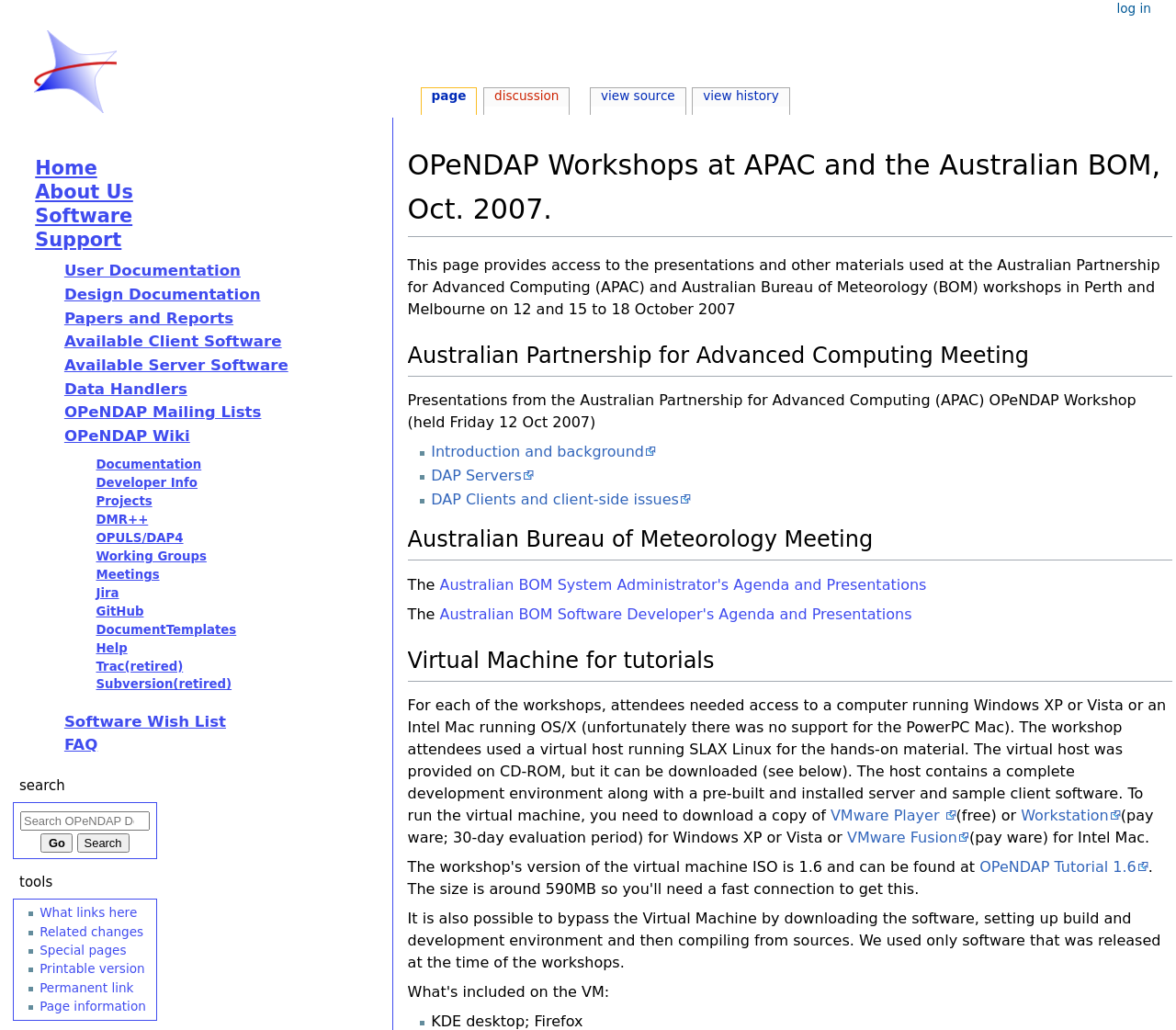What is the main topic of the webpage? From the image, respond with a single word or brief phrase.

OPeNDAP Workshops